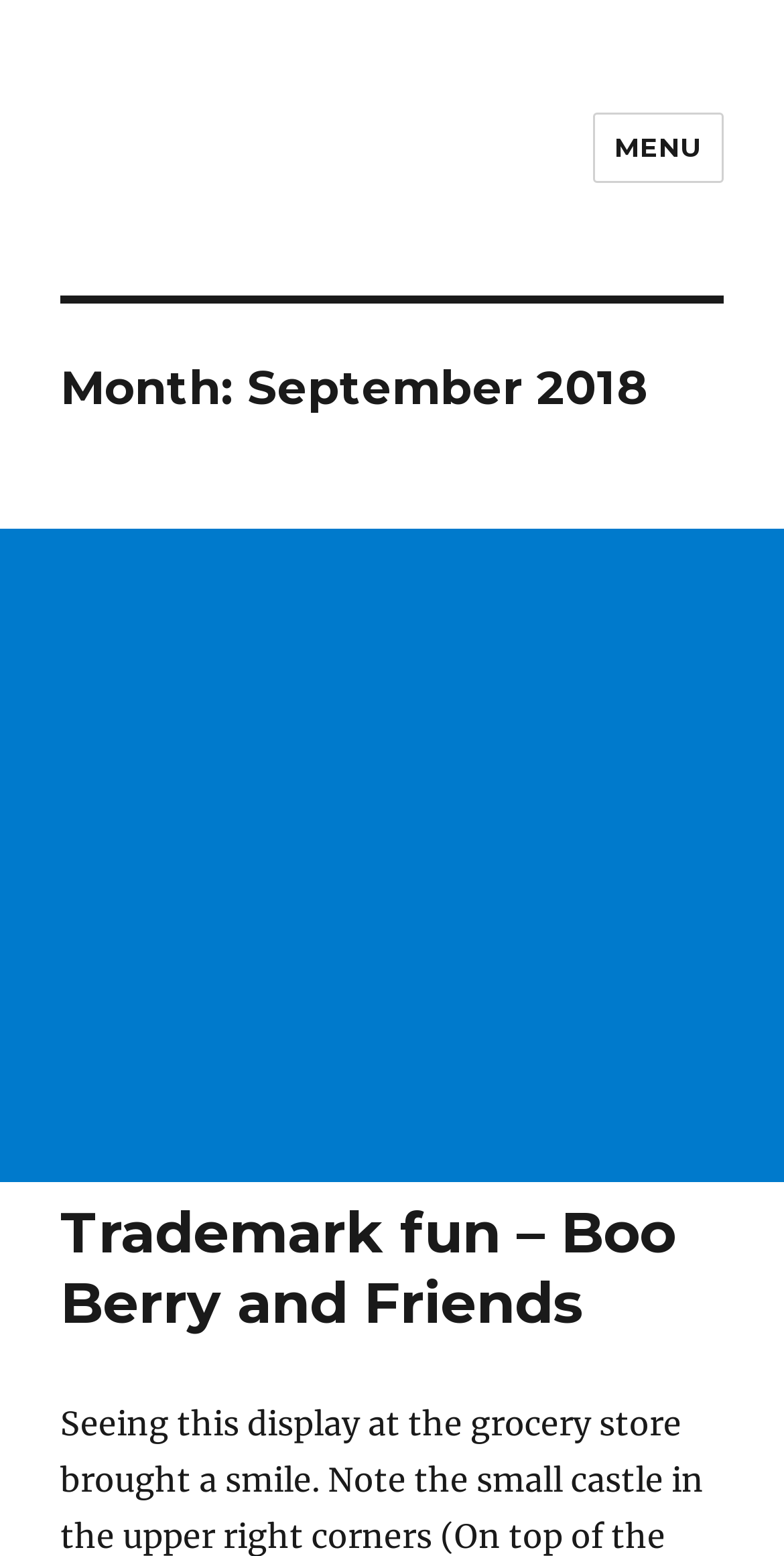Please find and give the text of the main heading on the webpage.

Month: September 2018